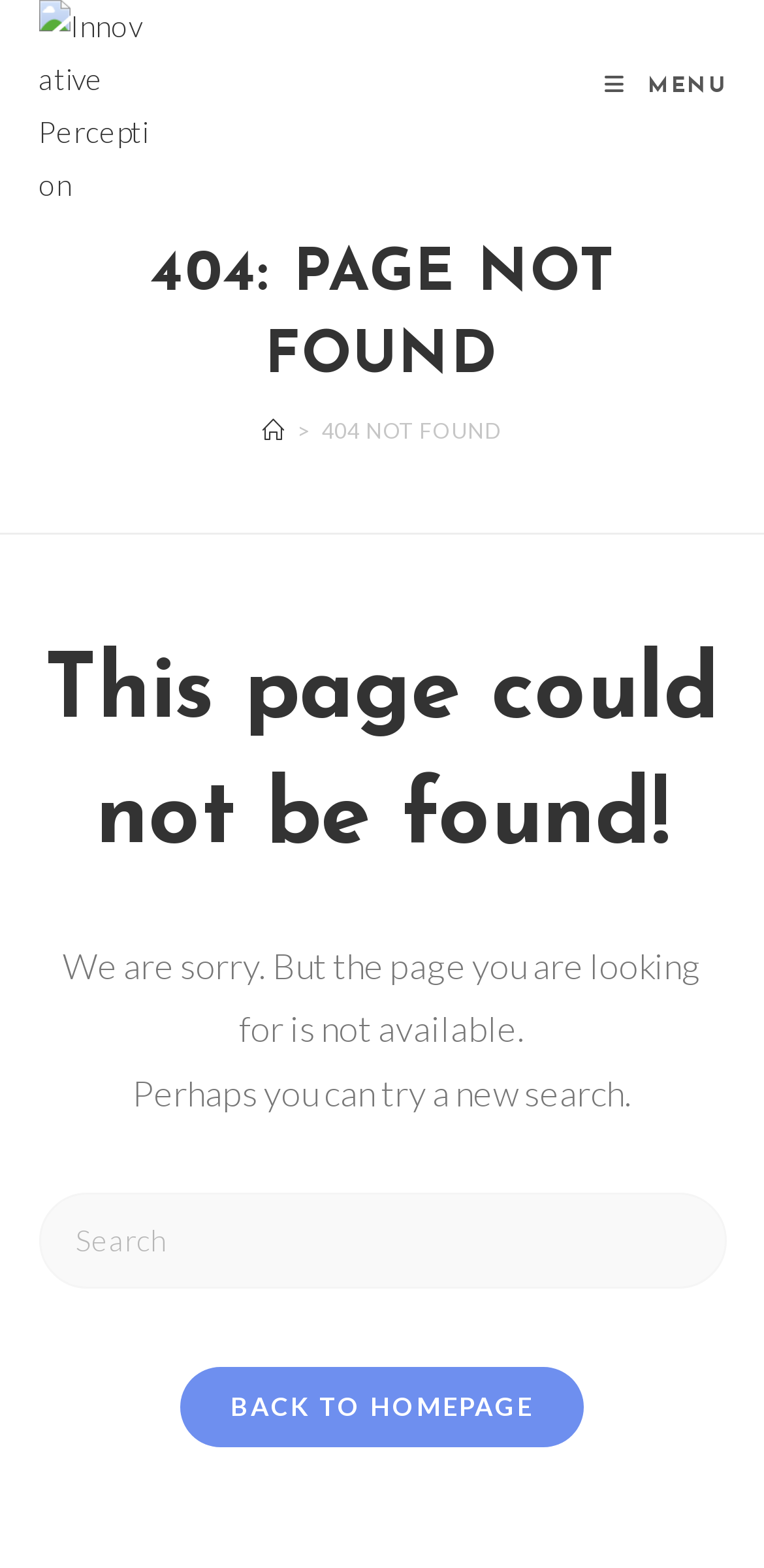Please determine the heading text of this webpage.

404: PAGE NOT FOUND